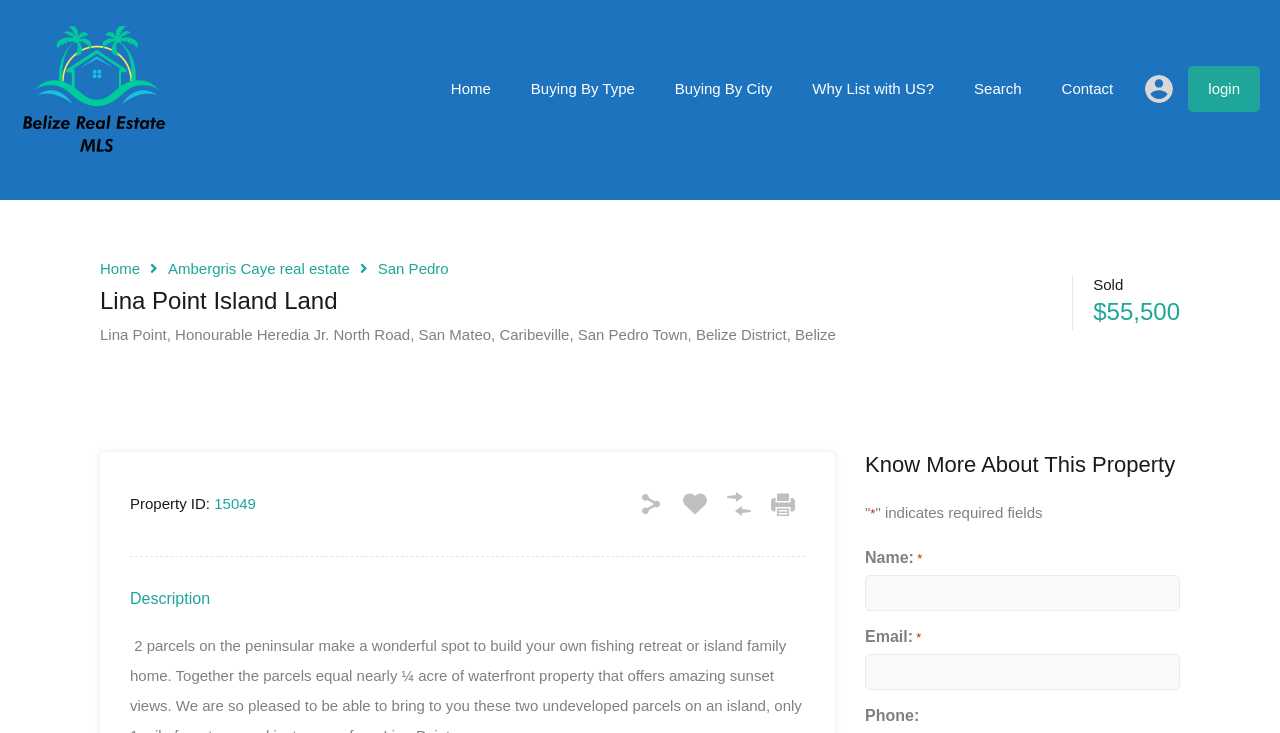Describe all the key features and sections of the webpage thoroughly.

This webpage is about a real estate listing for "Lina Point Island Land" in Belize. At the top left, there is a logo and a link to "Belize Real Estate MLS". A navigation menu is located at the top center, with links to "Home", "Buying By Type", "Buying By City", "Why List with US?", "Search", and "Contact". On the top right, there is a login link.

Below the navigation menu, there is a heading that reads "Lina Point Island Land" and a paragraph of text that describes the property's location. The property is listed as "Sold" and priced at $55,500. There is also a "Property ID" section with the ID number.

The webpage has a section dedicated to the property's description, which is headed by a "Description" title. Below this section, there is another section titled "Know More About This Property" with a form that allows users to input their name, email, and phone number.

There are several images on the page, but their contents are not described. There are also several links to other pages, including "Home", "Ambergris Caye real estate", and "San Pedro".